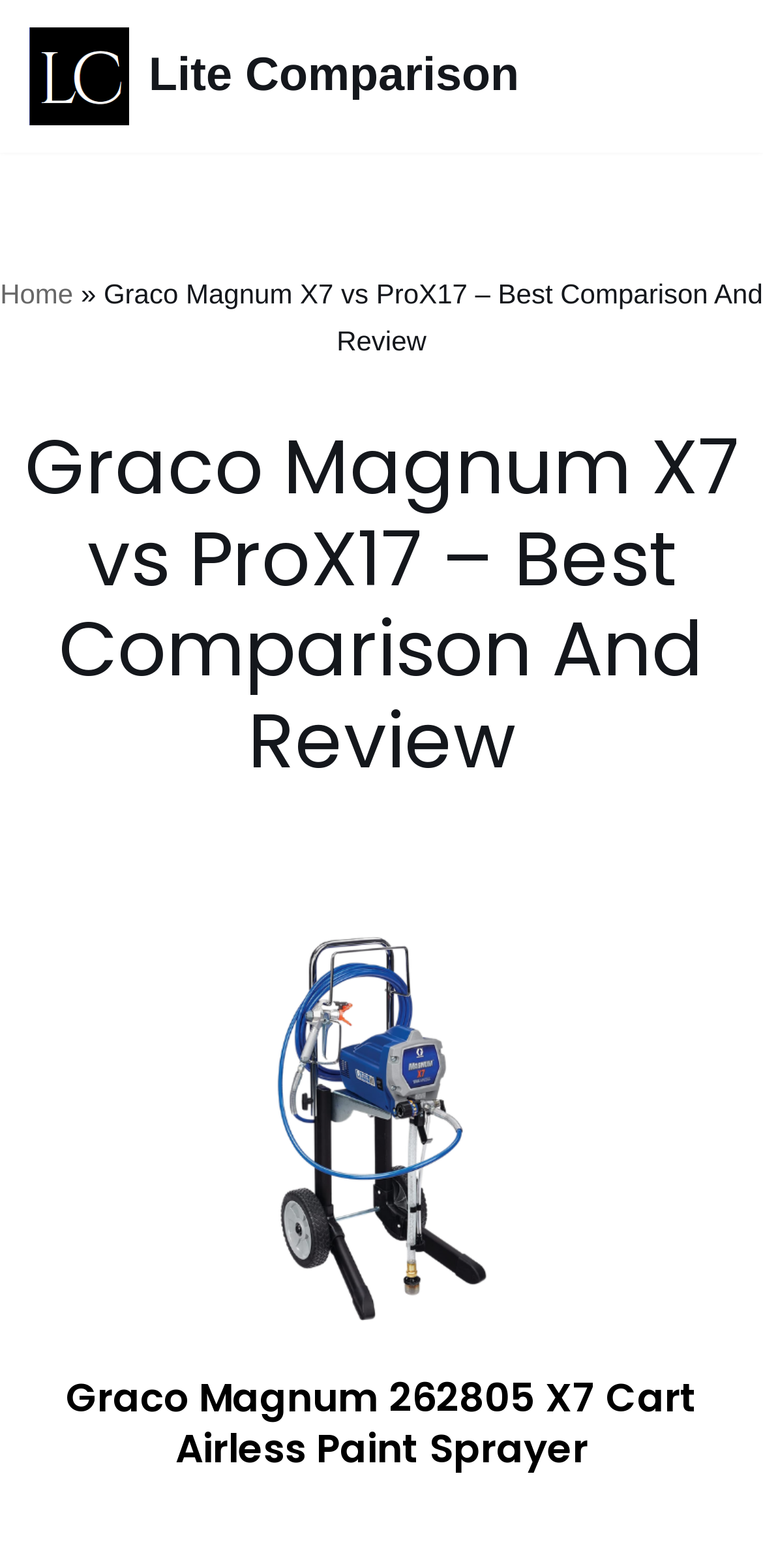Describe all significant elements and features of the webpage.

The webpage is a comparison review of two airless paint sprayers, the Graco Magnum X7 and Graco ProX17. At the top-left corner, there is a "Skip to content" link. Below it, a navigation bar with breadcrumbs is located, which includes a "Home" link and the current page title "Graco Magnum X7 vs ProX17 – Best Comparison And Review". 

The main title of the webpage, "Graco Magnum X7 vs ProX17 – Best Comparison And Review", is displayed prominently in the top-center of the page. 

On the right side of the page, there is a link "Lite Comparison Comparison of Similar Products". 

Further down, there is a section dedicated to the Graco Magnum X7, which includes a link to the product and an image of the product. The image is positioned to the right of the link. Below the image, there is a heading that provides more details about the product, specifically the Graco Magnum 262805 X7 Cart Airless Paint Sprayer.